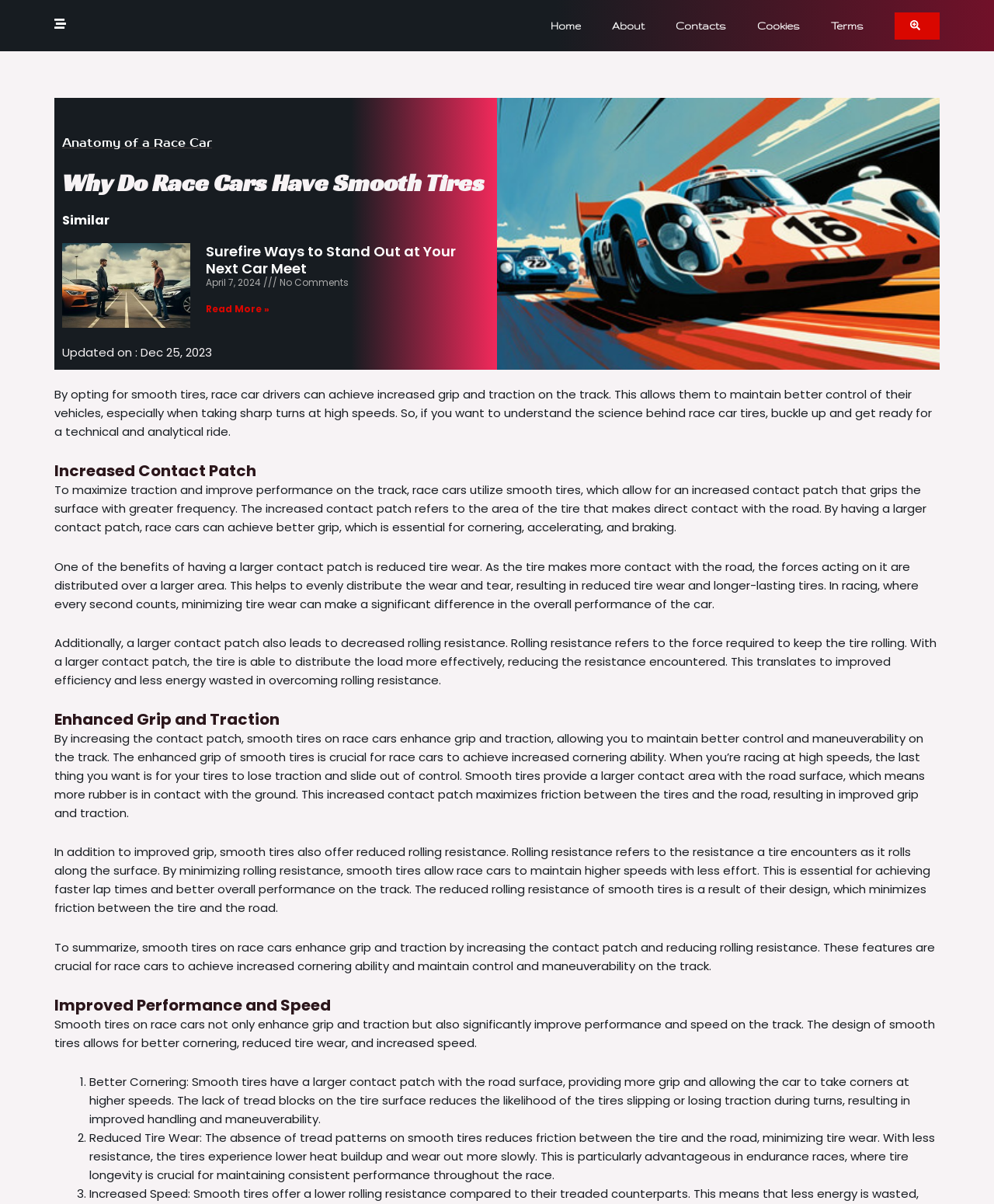What is the date of the last update?
Answer the question using a single word or phrase, according to the image.

Dec 25, 2023